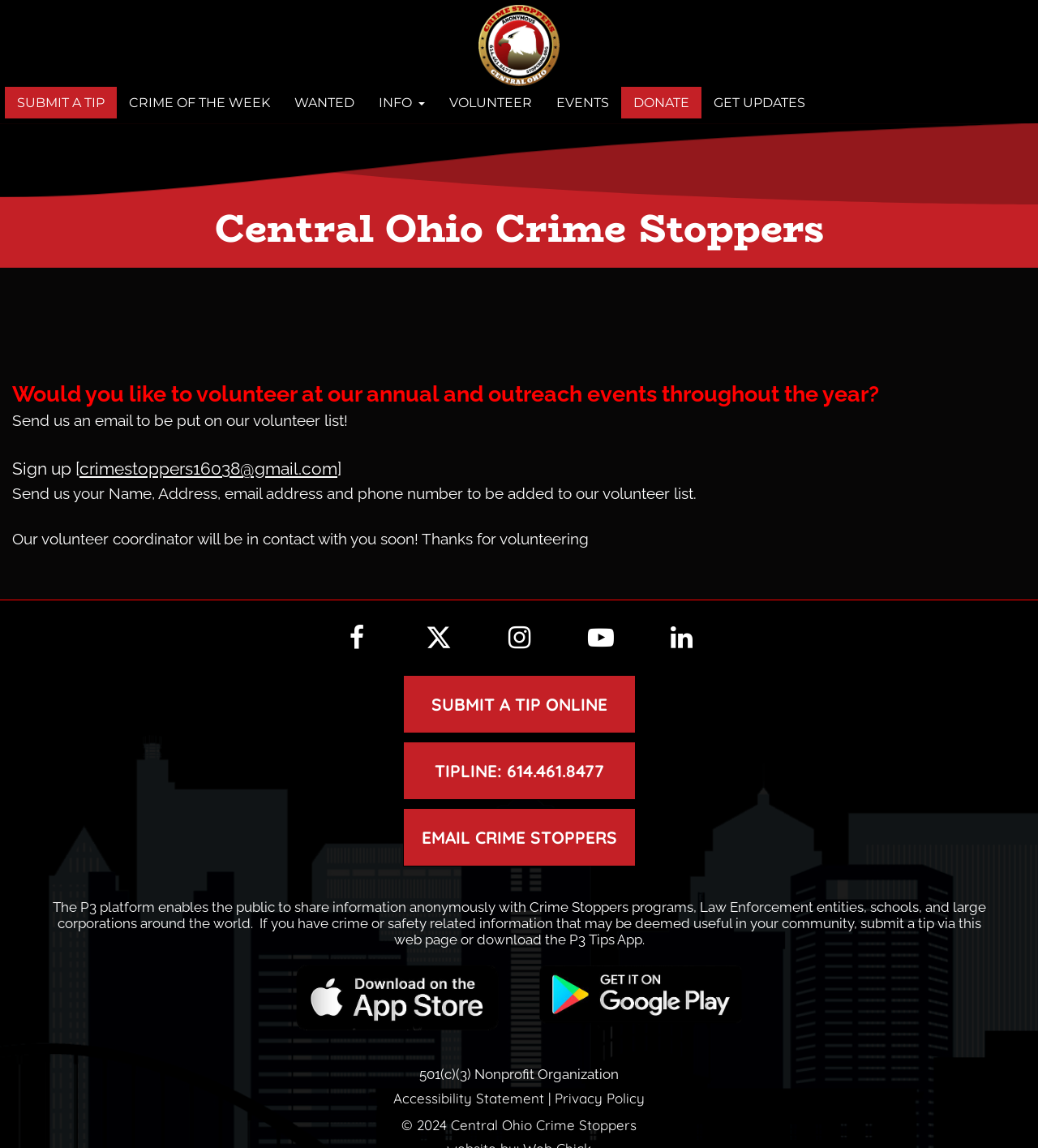How can I submit a tip?
Give a detailed and exhaustive answer to the question.

There are multiple ways to submit a tip, as indicated by the links and text on the webpage. One can submit a tip online by clicking on the 'SUBMIT A TIP ONLINE' link, or by calling the tipline at 614.461.8477. Additionally, one can also email Crime Stoppers.